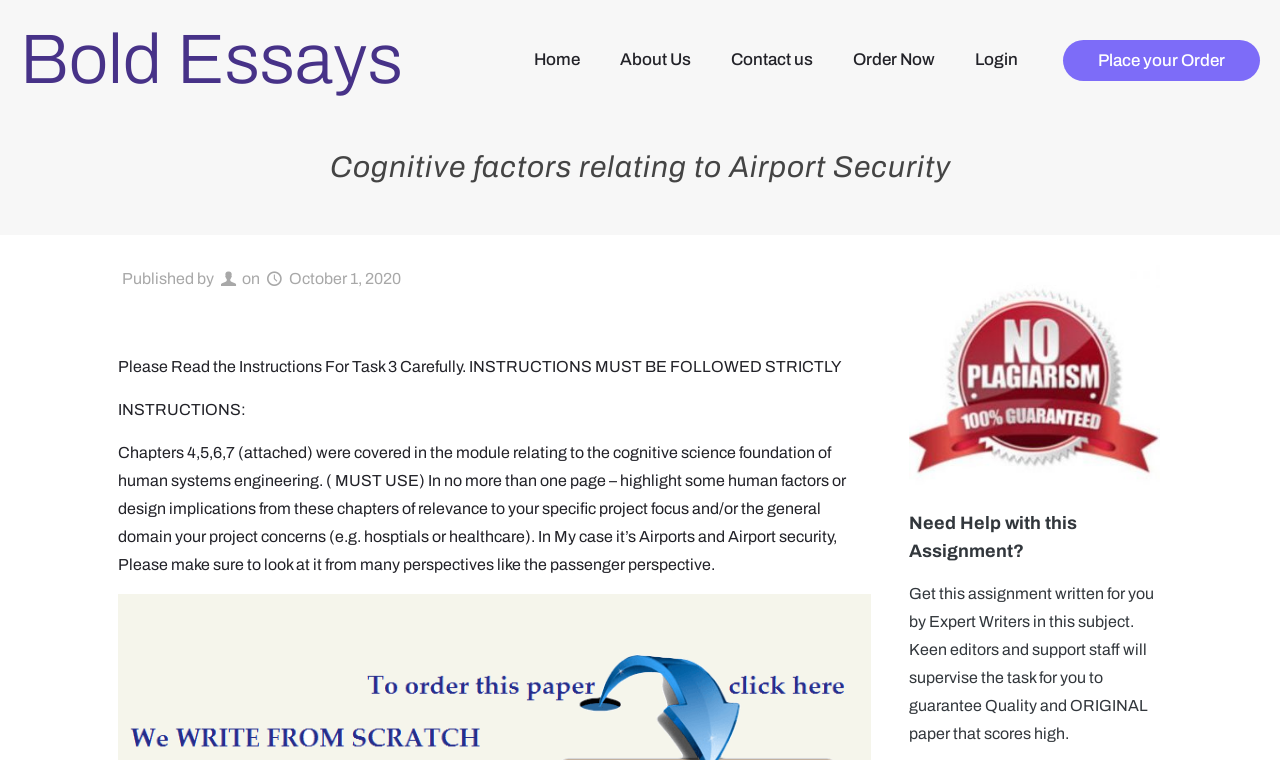Give a complete and precise description of the webpage's appearance.

The webpage is about cognitive factors relating to airport security, with a focus on a specific task or assignment. At the top, there is a navigation menu with six links: "Bold Essays", "Home", "About Us", "Contact us", "Order Now", and "Login". Below the navigation menu, there is a prominent link to "Place your Order".

The main content of the page is divided into two sections. The first section has a heading "Cognitive factors relating to Airport Security" and provides information about the author and publication date. Below this, there is a block of text with instructions for a task, which appears to be an assignment related to human factors or design implications in airport security. The instructions are detailed and provide specific requirements for the task.

To the right of the instructions, there is an image of an essay writer with a "No Plagiarism" logo. Below the image, there is a heading "Need Help with this Assignment?" and a paragraph of text offering assistance with the task from expert writers and editors.

Overall, the webpage appears to be a resource for students or individuals working on a project related to airport security, providing guidance and support for a specific assignment or task.